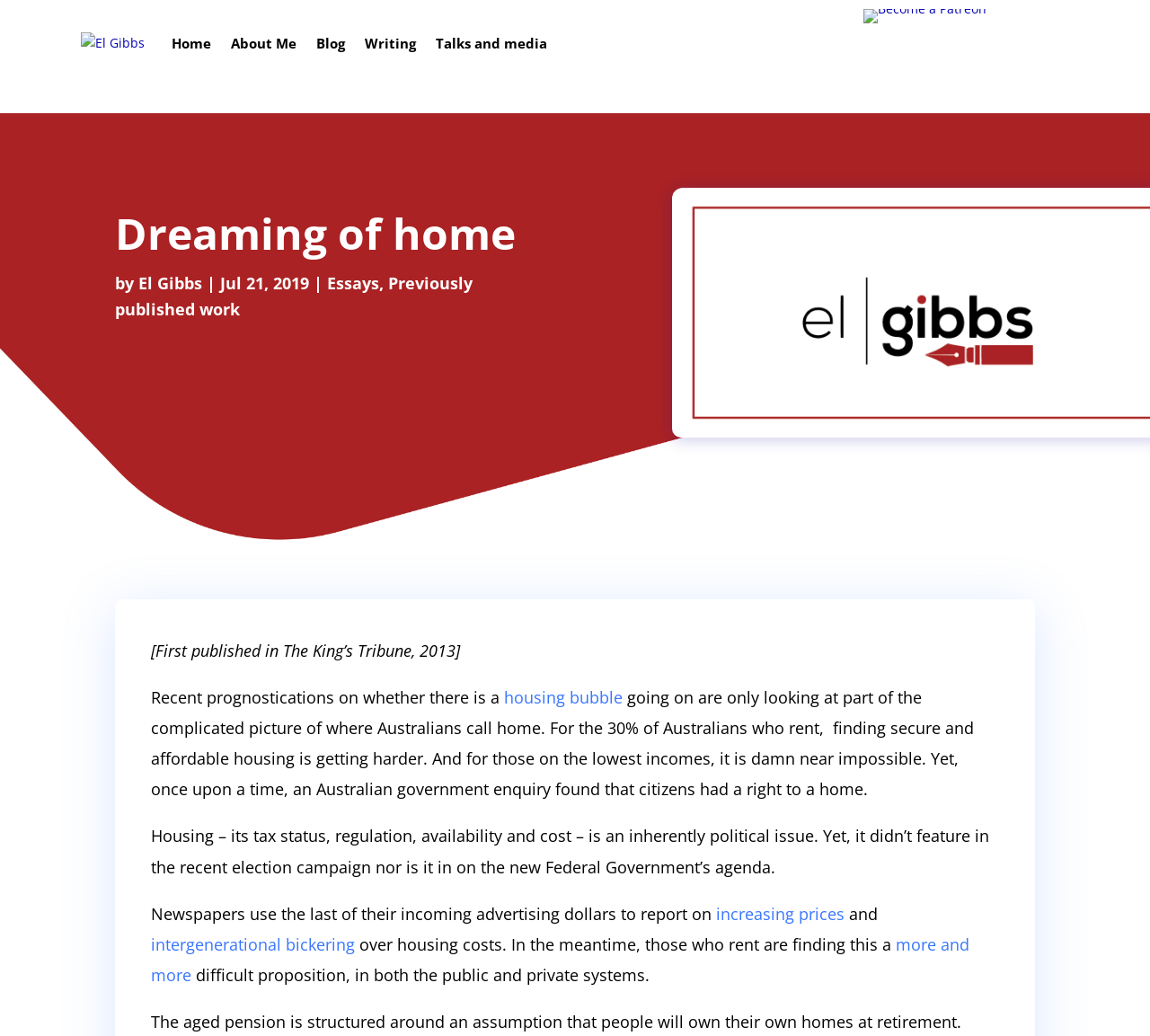Reply to the question with a brief word or phrase: What is the name of the publication where the article was first published?

The King’s Tribune